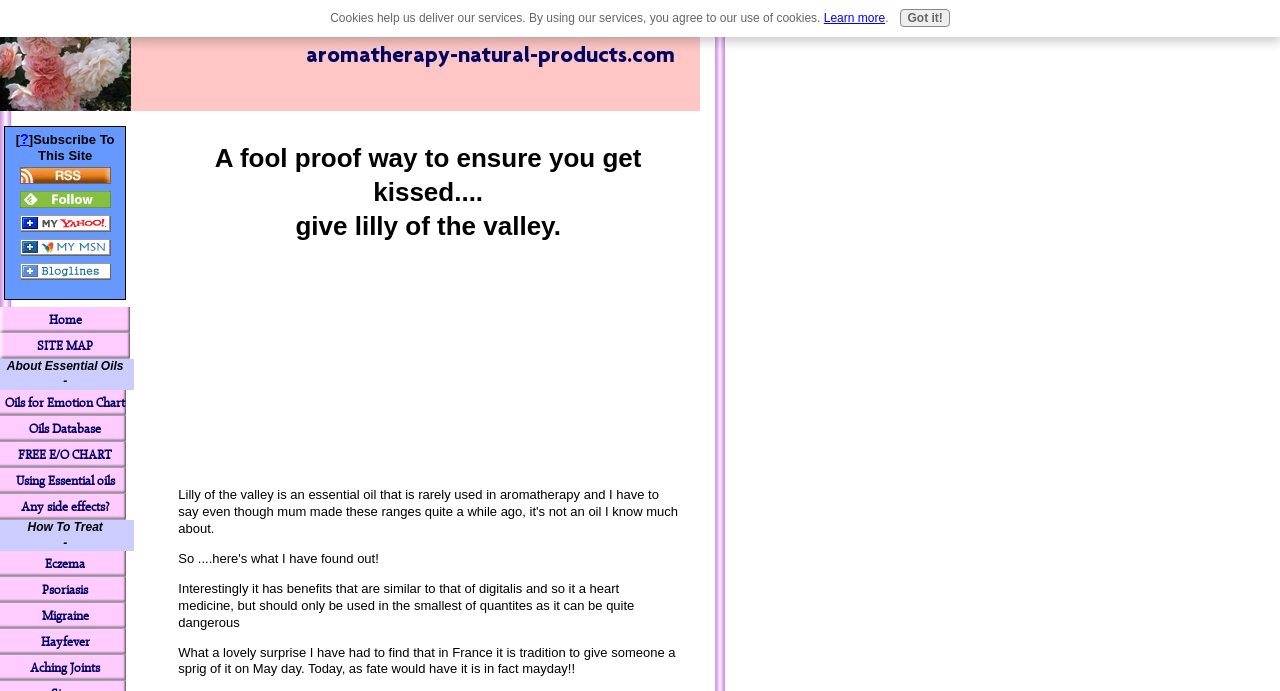Articulate a complete and detailed caption of the webpage elements.

This webpage is about Lilly of the Valley toiletries, with a focus on their products and benefits. At the top left corner, there are several links to subscribe to RSS feeds, including XML RSS, Feedly, My Yahoo!, My MSN, and Bloglines, each accompanied by a small icon. Below these links, there are two main navigation links, "Home" and "SITE MAP".

The main content of the page is divided into two sections. On the left side, there is a heading that reads "A fool proof way to ensure you get kissed.... give lilly of the valley." Below this heading, there is an iframe containing an advertisement. On the right side, there are two blocks of text. The first block discusses the benefits of Lilly of the Valley, comparing it to digitalis and highlighting its potential dangers if used in large quantities. The second block shares a personal anecdote about the tradition of giving Lilly of the Valley on May Day in France.

At the bottom of the page, there is a notification about cookies, stating that by using the services, users agree to the use of cookies. This notification includes a "Learn more" link and a "Got it!" button to dismiss the notification.